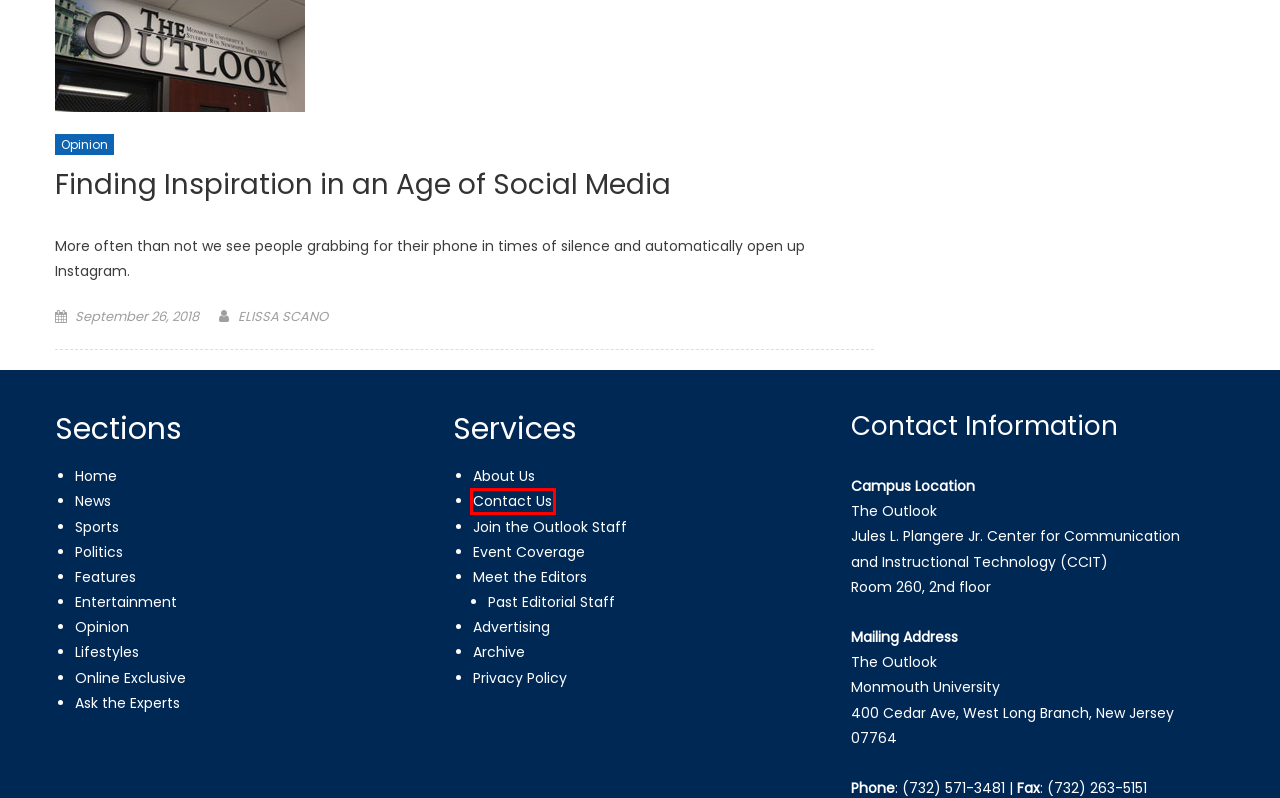A screenshot of a webpage is given, marked with a red bounding box around a UI element. Please select the most appropriate webpage description that fits the new page after clicking the highlighted element. Here are the candidates:
A. Privacy Policy - The Outlook
B. Contact Us - The Outlook
C. Join the Outlook Staff - The Outlook
D. Ask the Experts Archives - The Outlook
E. Archived Issues (PDF) - The Outlook
F. Online Exclusive Archives - The Outlook
G. Event Coverage - The Outlook
H. Meet the Editors - The Outlook

B